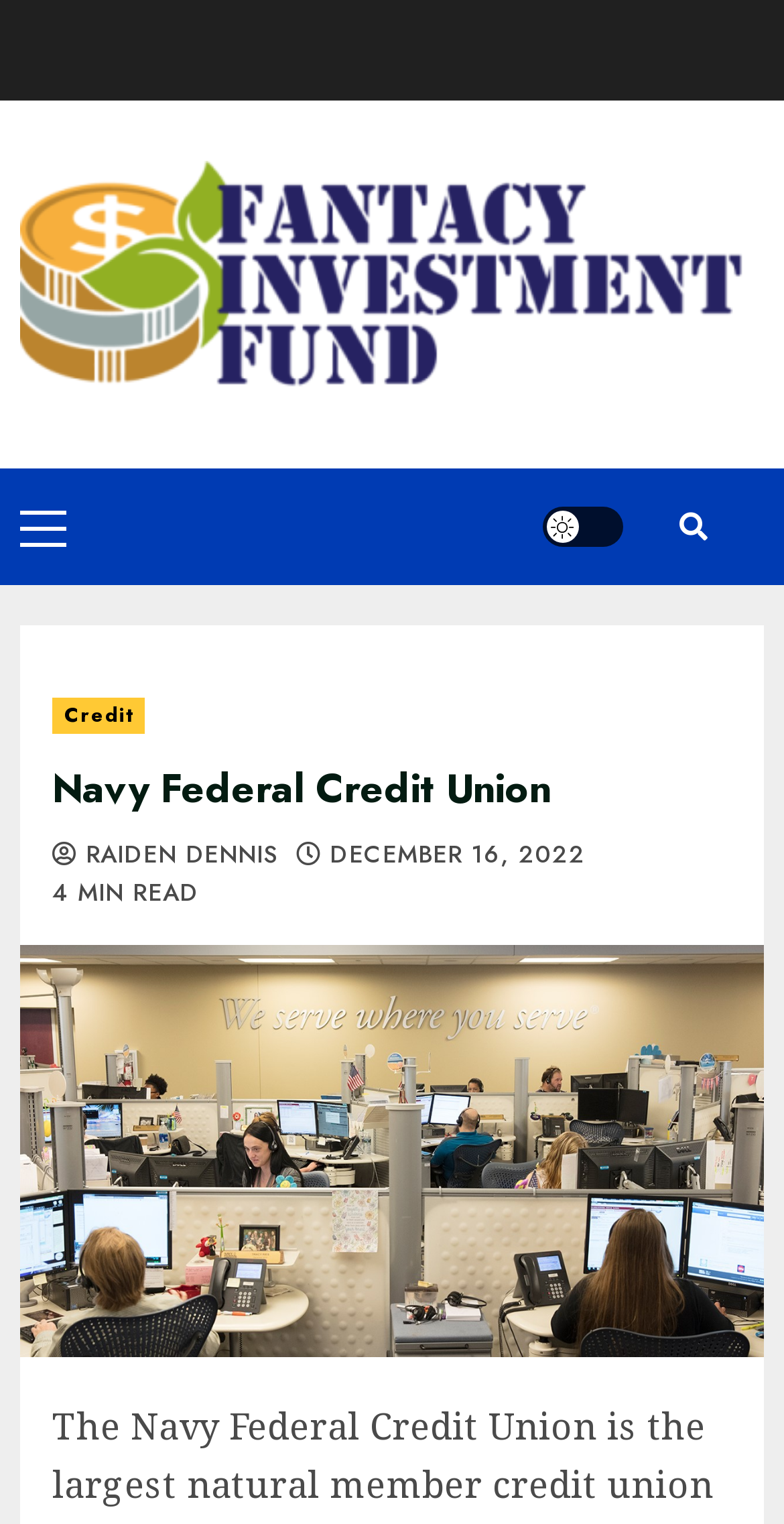Is there a light/dark mode button on the webpage?
Offer a detailed and exhaustive answer to the question.

I found the answer by looking at the top-right section of the webpage, where I saw a link labeled 'Light/Dark Button', which suggests that the webpage has a light/dark mode feature.